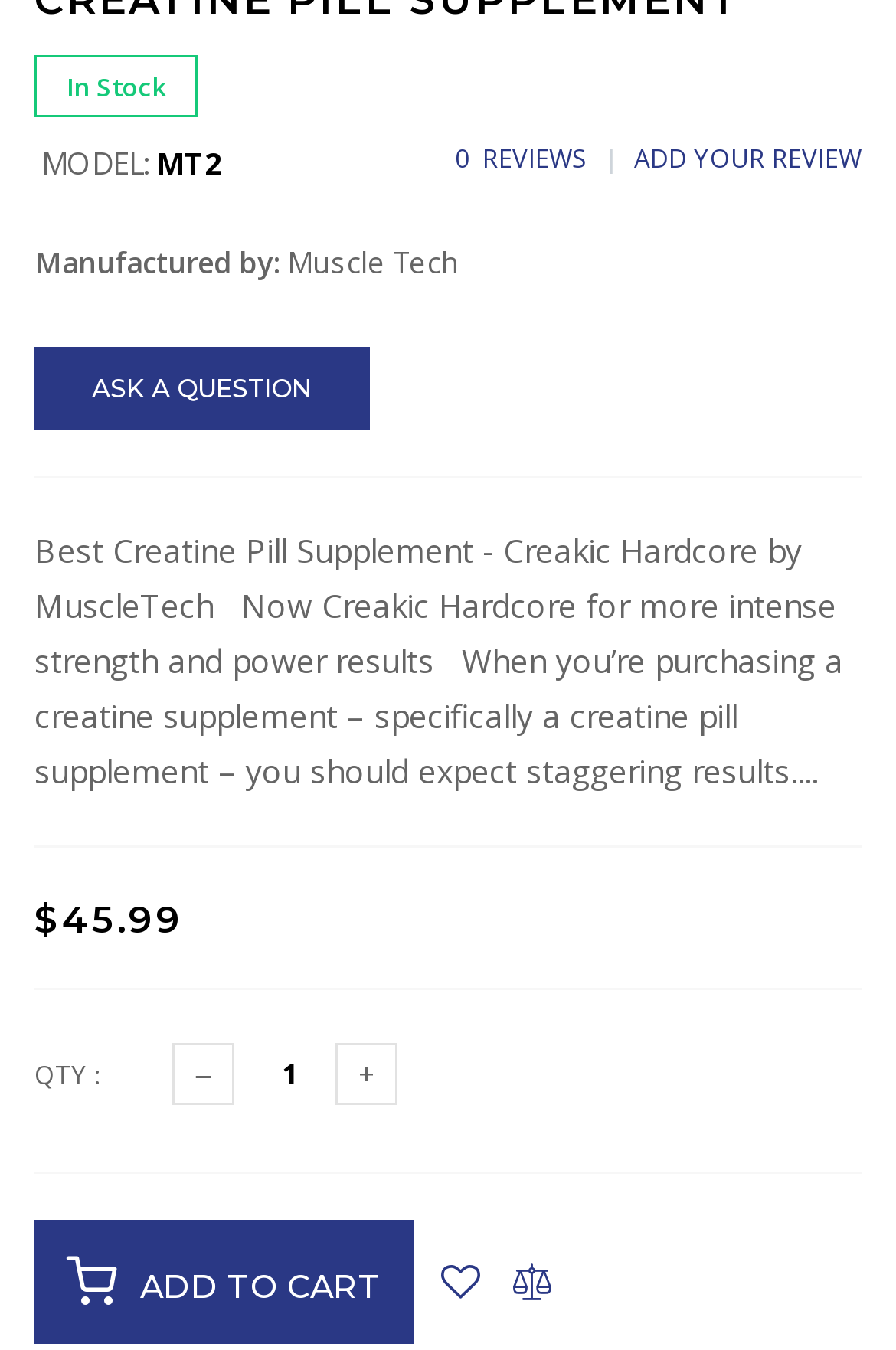Find the bounding box coordinates corresponding to the UI element with the description: "value="+"". The coordinates should be formatted as [left, top, right, bottom], with values as floats between 0 and 1.

[0.374, 0.773, 0.444, 0.819]